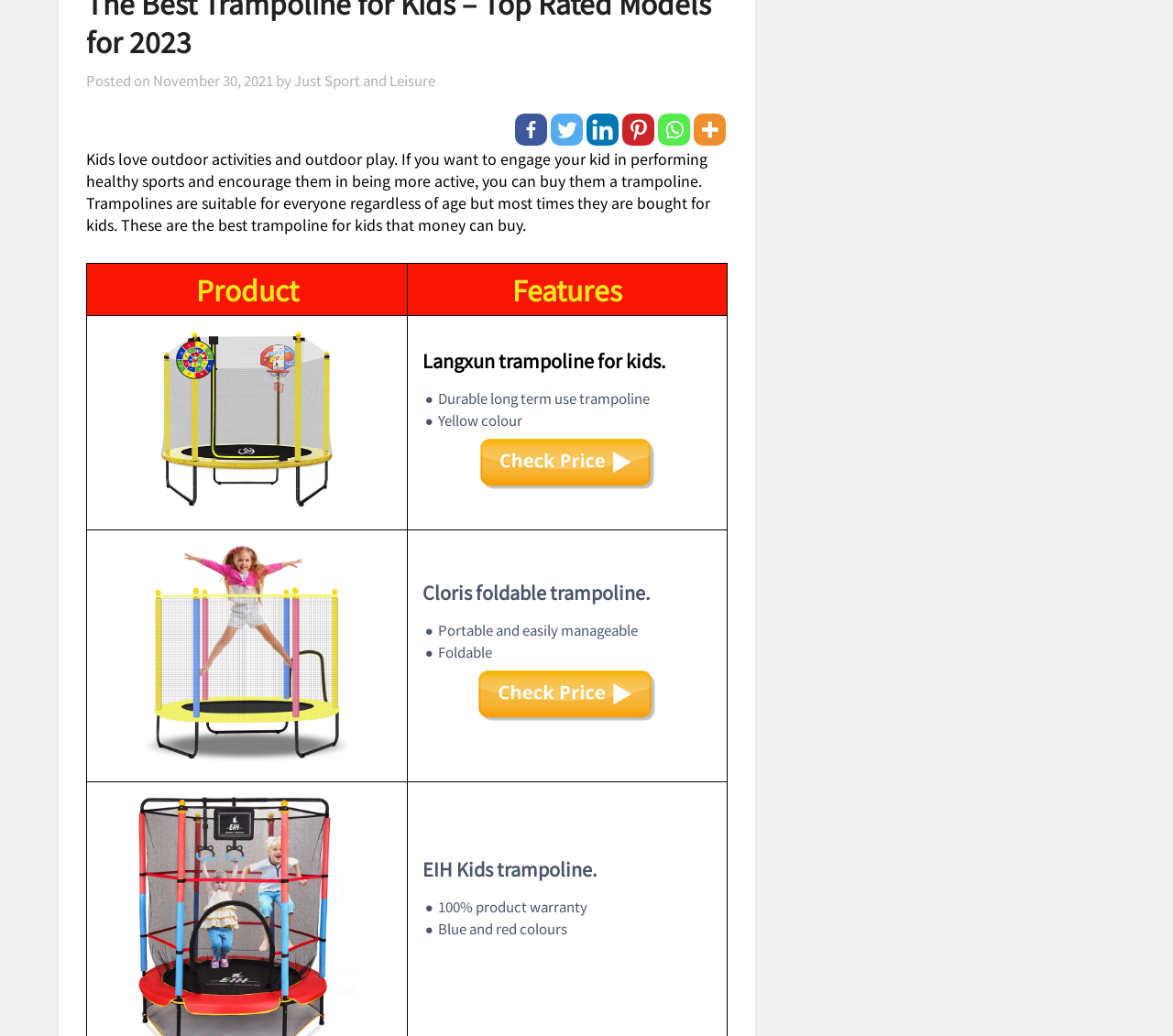Please provide the bounding box coordinates in the format (top-left x, top-left y, bottom-right x, bottom-right y). Remember, all values are floating point numbers between 0 and 1. What is the bounding box coordinate of the region described as: aria-label="Twitter" title="Twitter"

[0.469, 0.109, 0.497, 0.14]